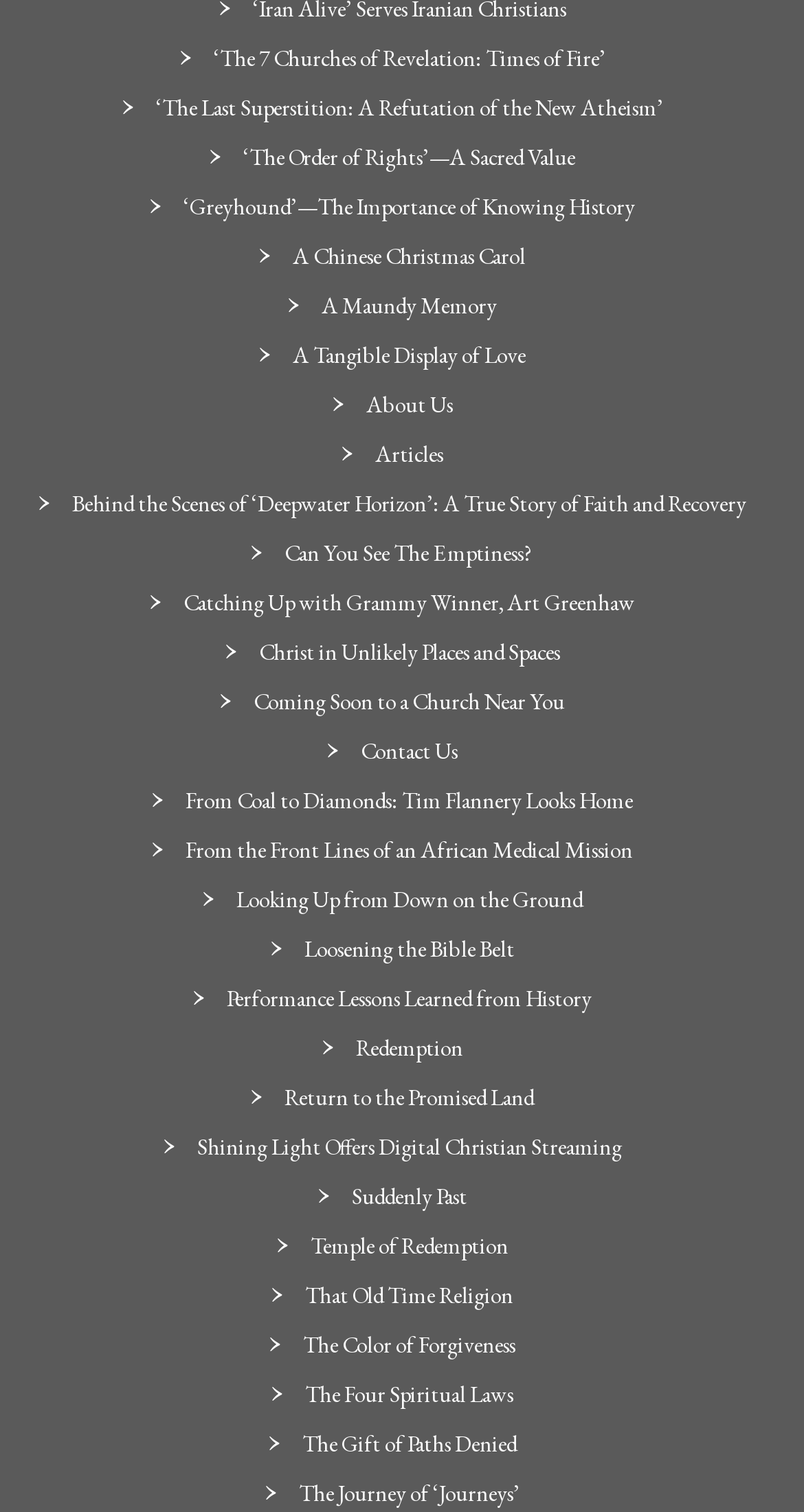What is the topic of the article 'The 7 Churches of Revelation: Times of Fire'?
Relying on the image, give a concise answer in one word or a brief phrase.

Religion